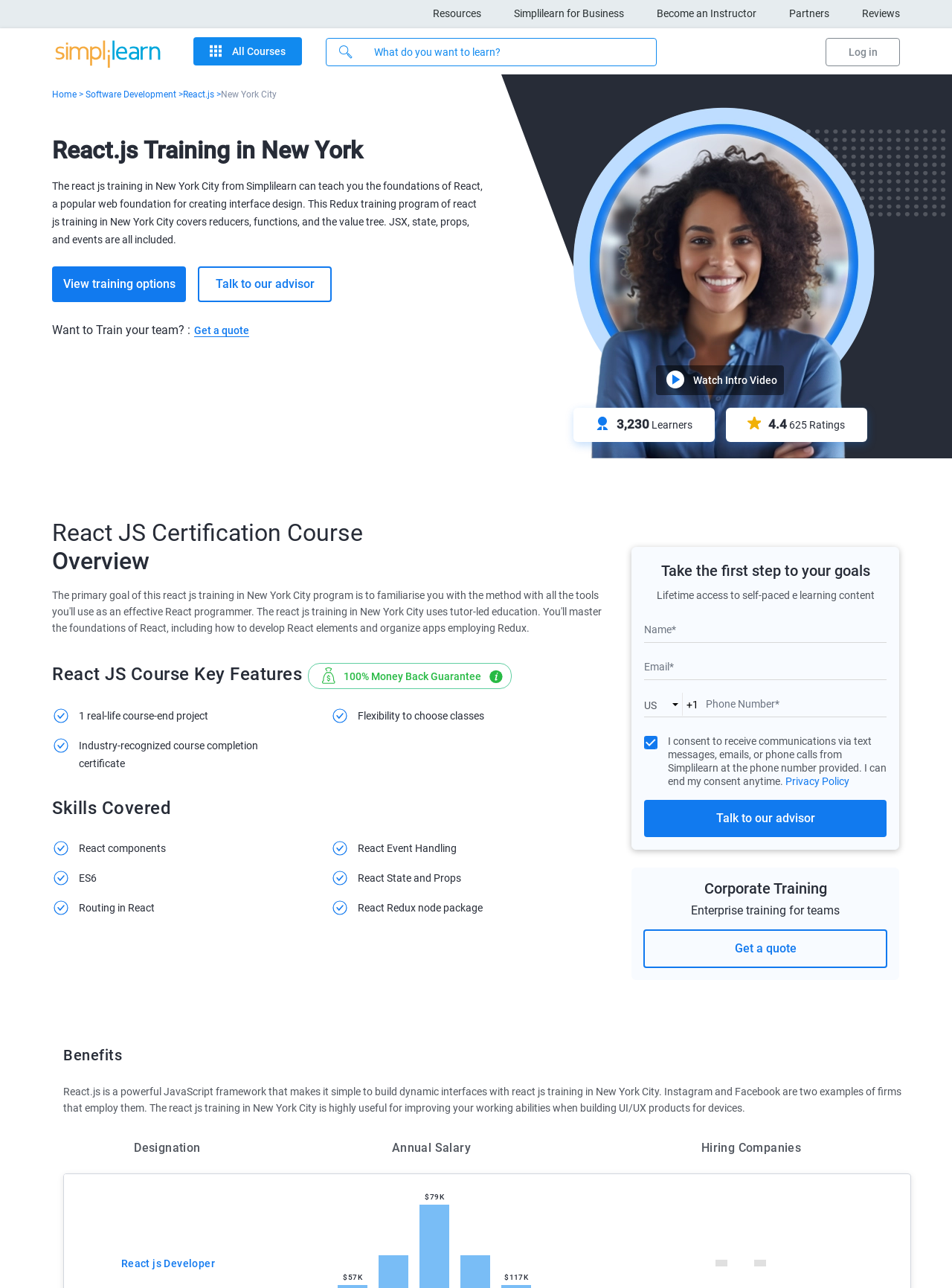Determine the bounding box coordinates of the area to click in order to meet this instruction: "Search for courses".

[0.342, 0.029, 0.69, 0.051]